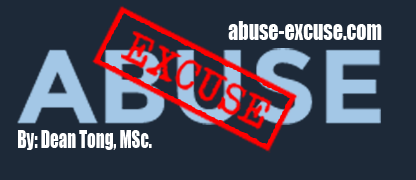Who is credited as the creator of the content?
Look at the image and answer the question with a single word or phrase.

Dean Tong, MSc.